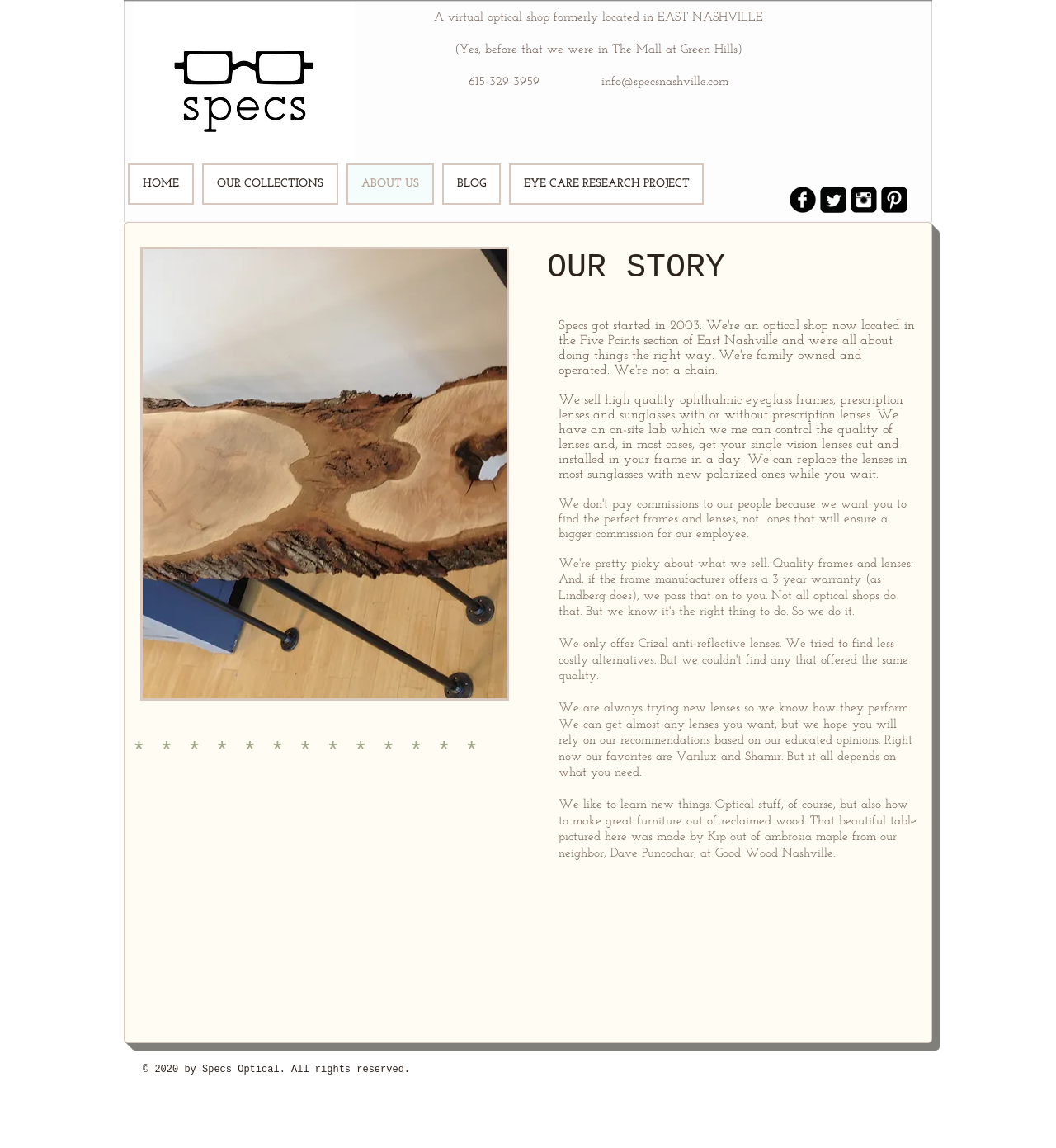What type of products does Specs Optics Nashville sell?
Using the image, respond with a single word or phrase.

Eyeglass frames, lenses, and sunglasses